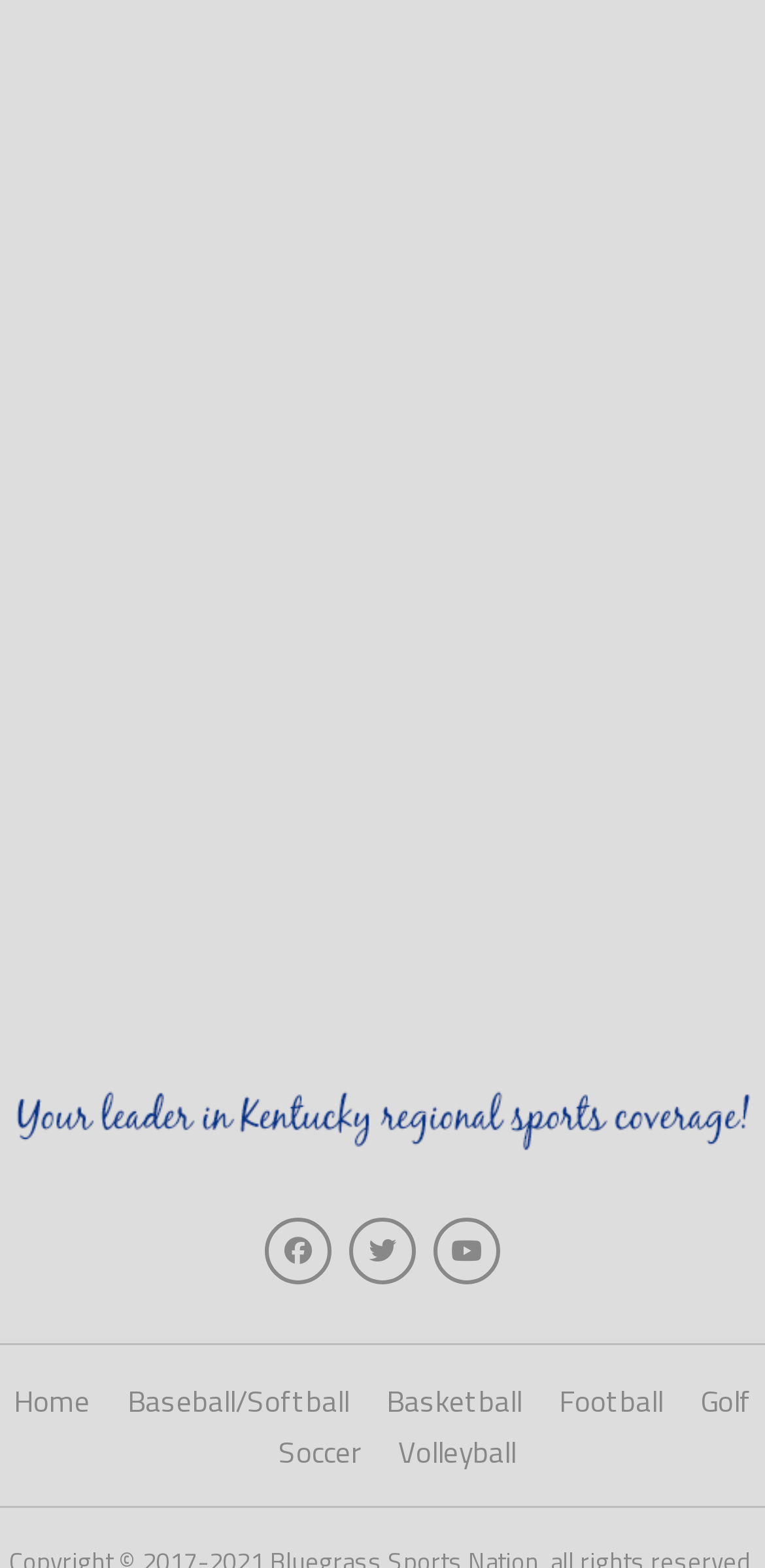Respond to the question below with a single word or phrase:
What is the name of the sports nation?

Bluegrass Sports Nation